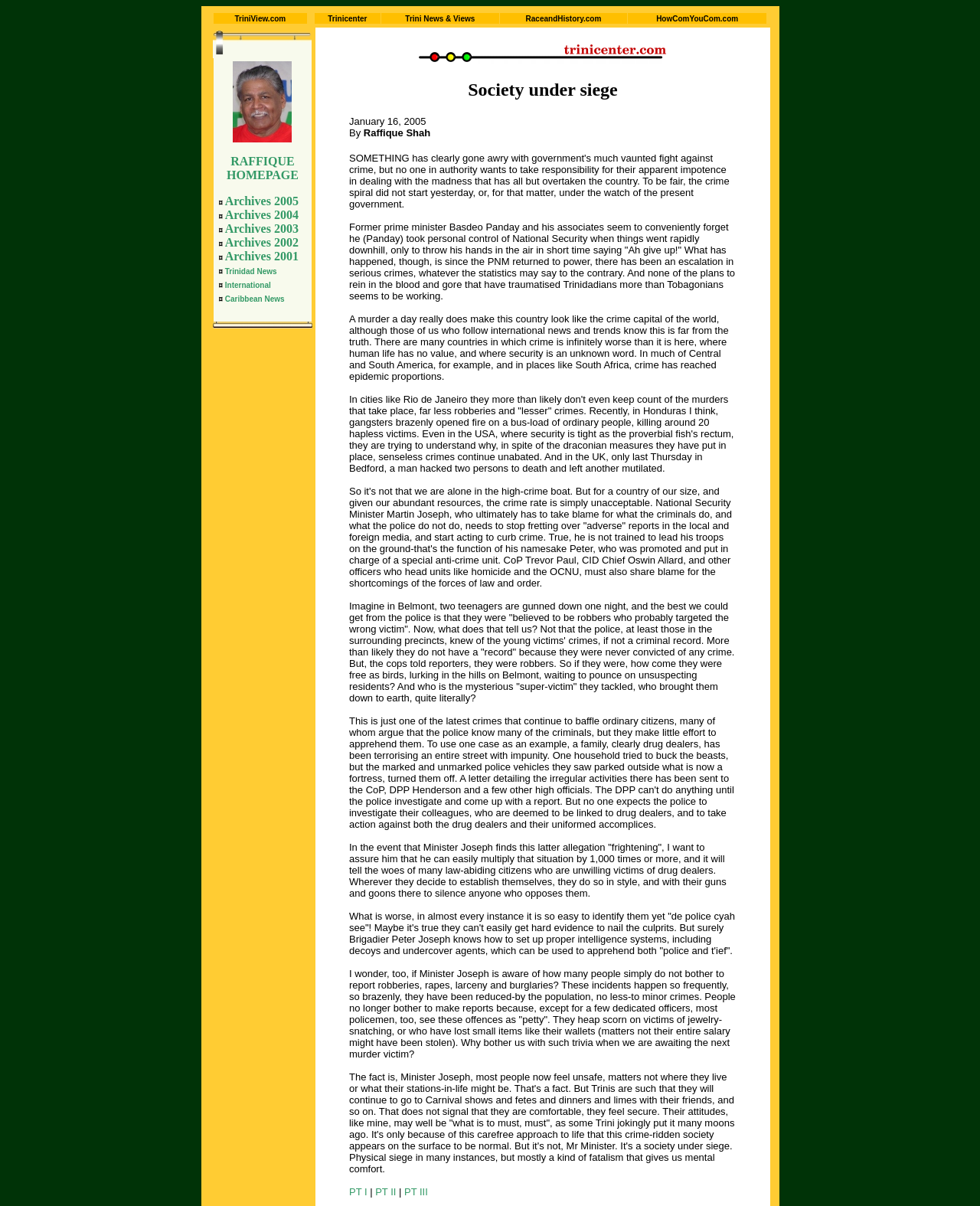Given the element description International, identify the bounding box coordinates for the UI element on the webpage screenshot. The format should be (top-left x, top-left y, bottom-right x, bottom-right y), with values between 0 and 1.

[0.229, 0.23, 0.276, 0.241]